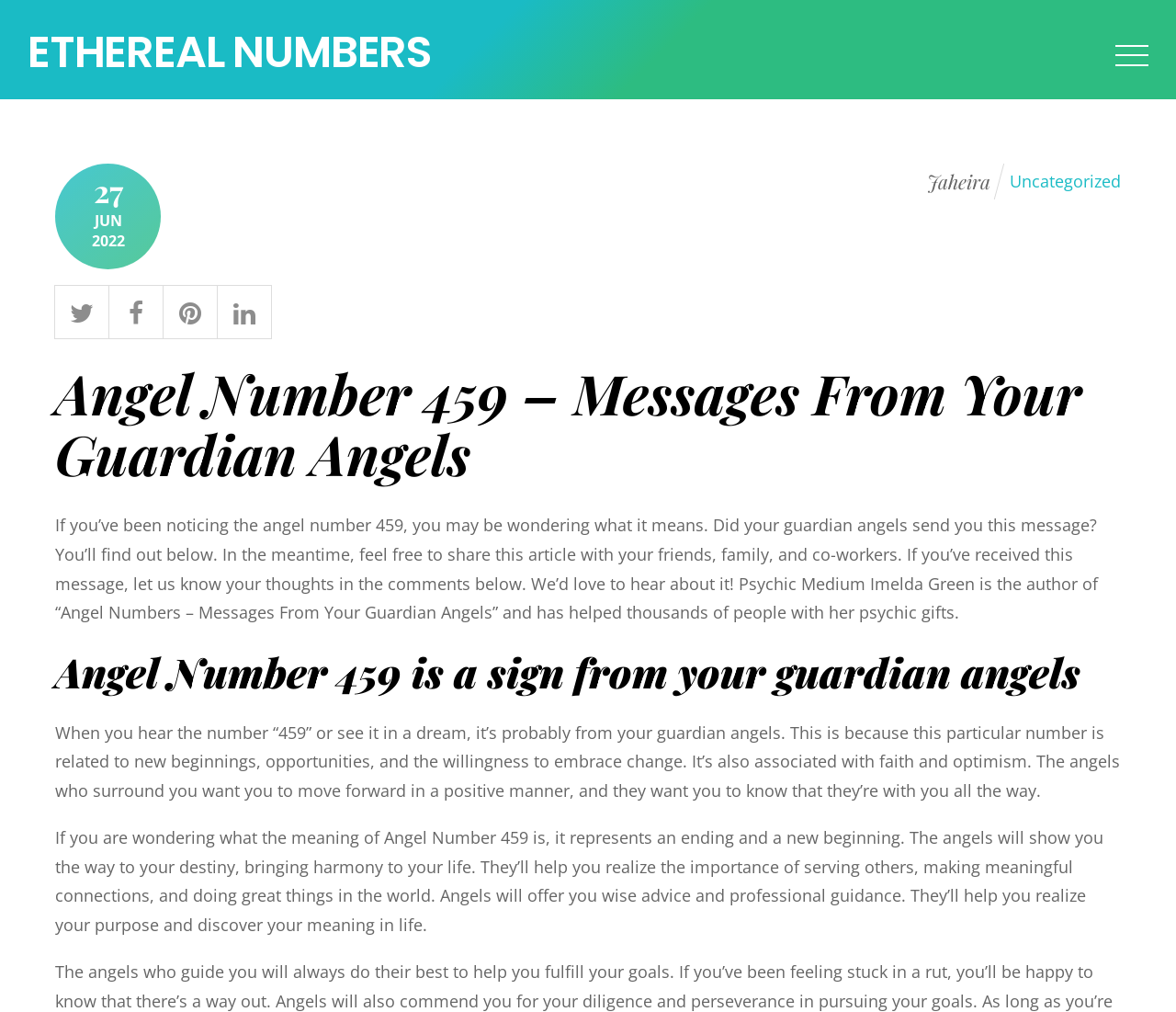Identify and provide the text content of the webpage's primary headline.

Angel Number 459 – Messages From Your Guardian Angels